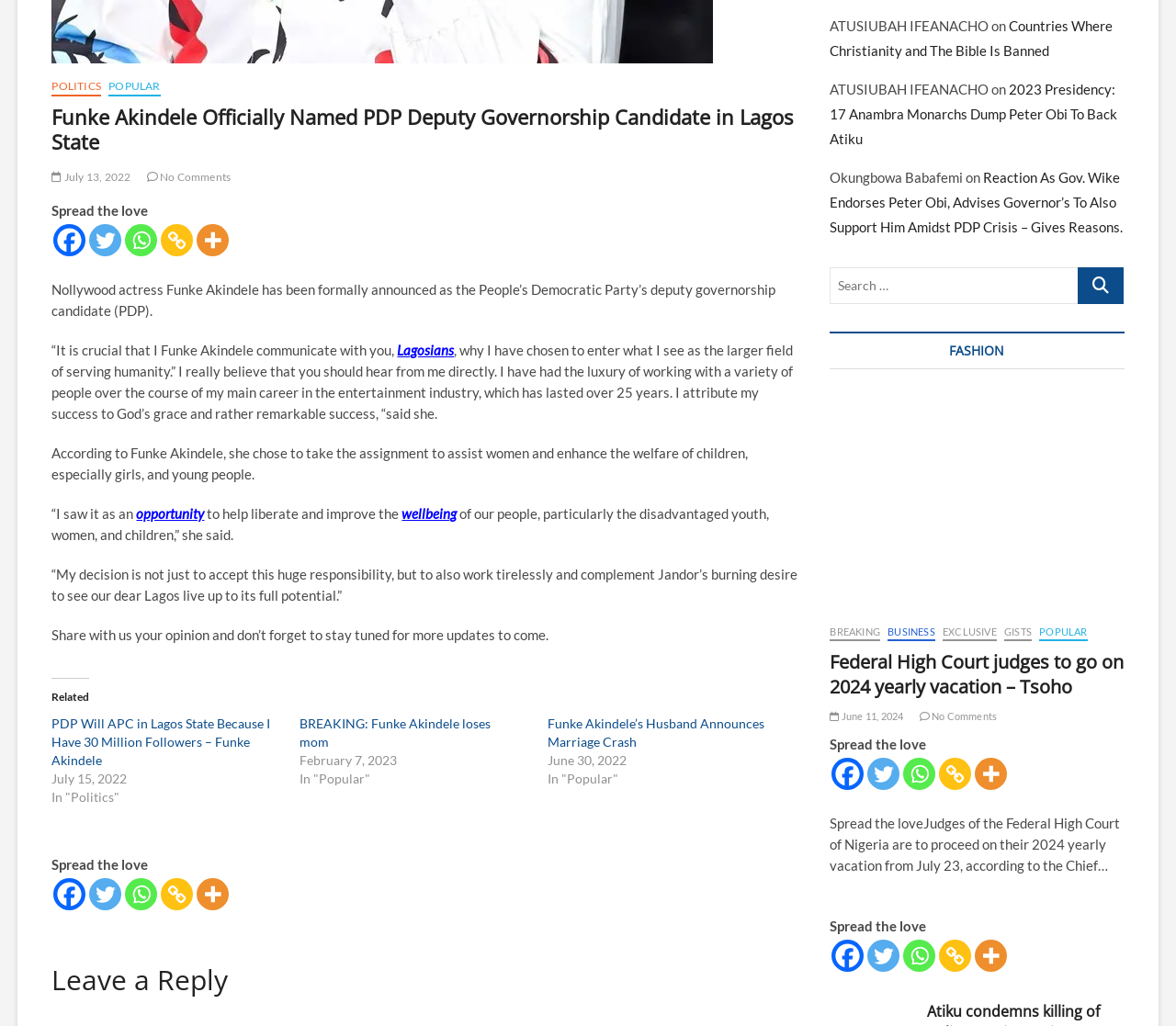Please identify the coordinates of the bounding box for the clickable region that will accomplish this instruction: "Search for something".

[0.706, 0.26, 0.917, 0.296]